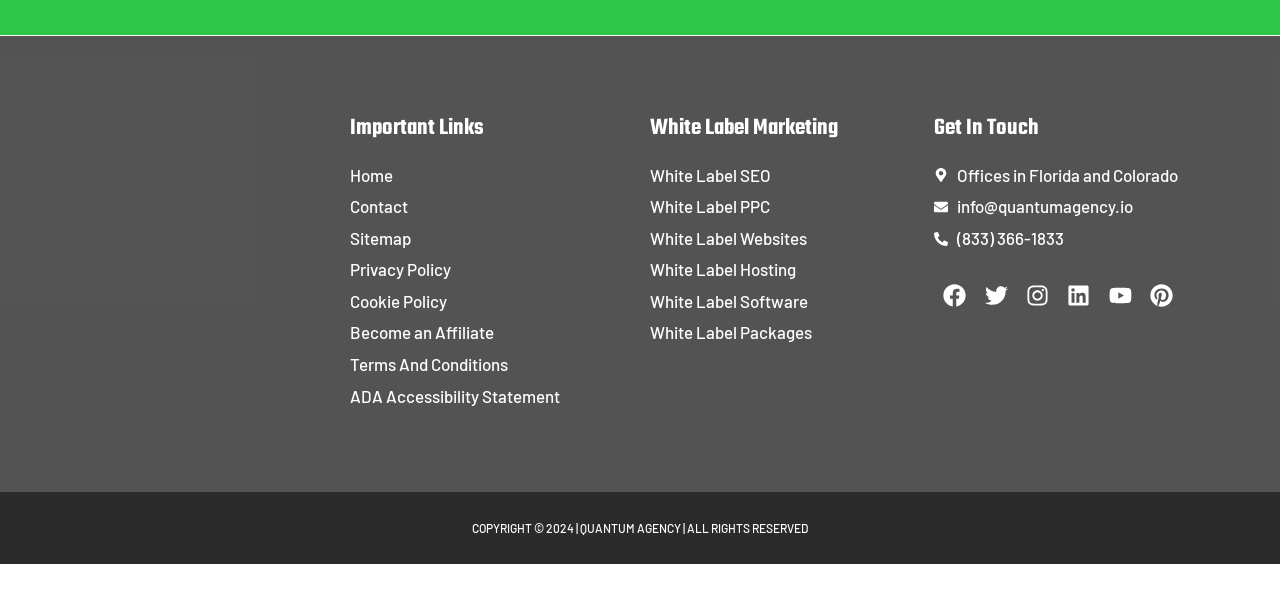Find the bounding box coordinates of the element's region that should be clicked in order to follow the given instruction: "View White Label SEO". The coordinates should consist of four float numbers between 0 and 1, i.e., [left, top, right, bottom].

[0.508, 0.268, 0.714, 0.321]